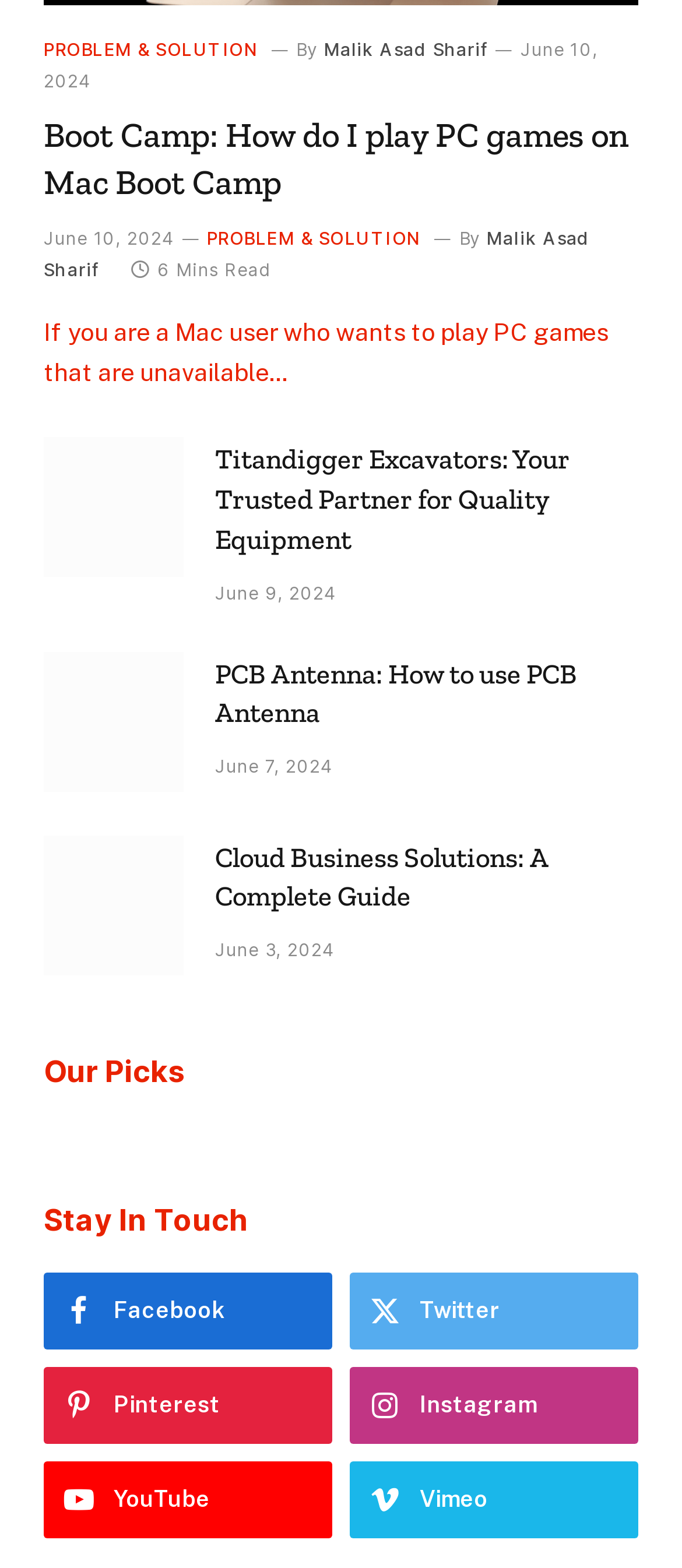What is the title of the third article on the webpage?
Ensure your answer is thorough and detailed.

I found the title by looking at the heading element of the third article, which says 'Cloud Business Solutions: A Complete Guide'.